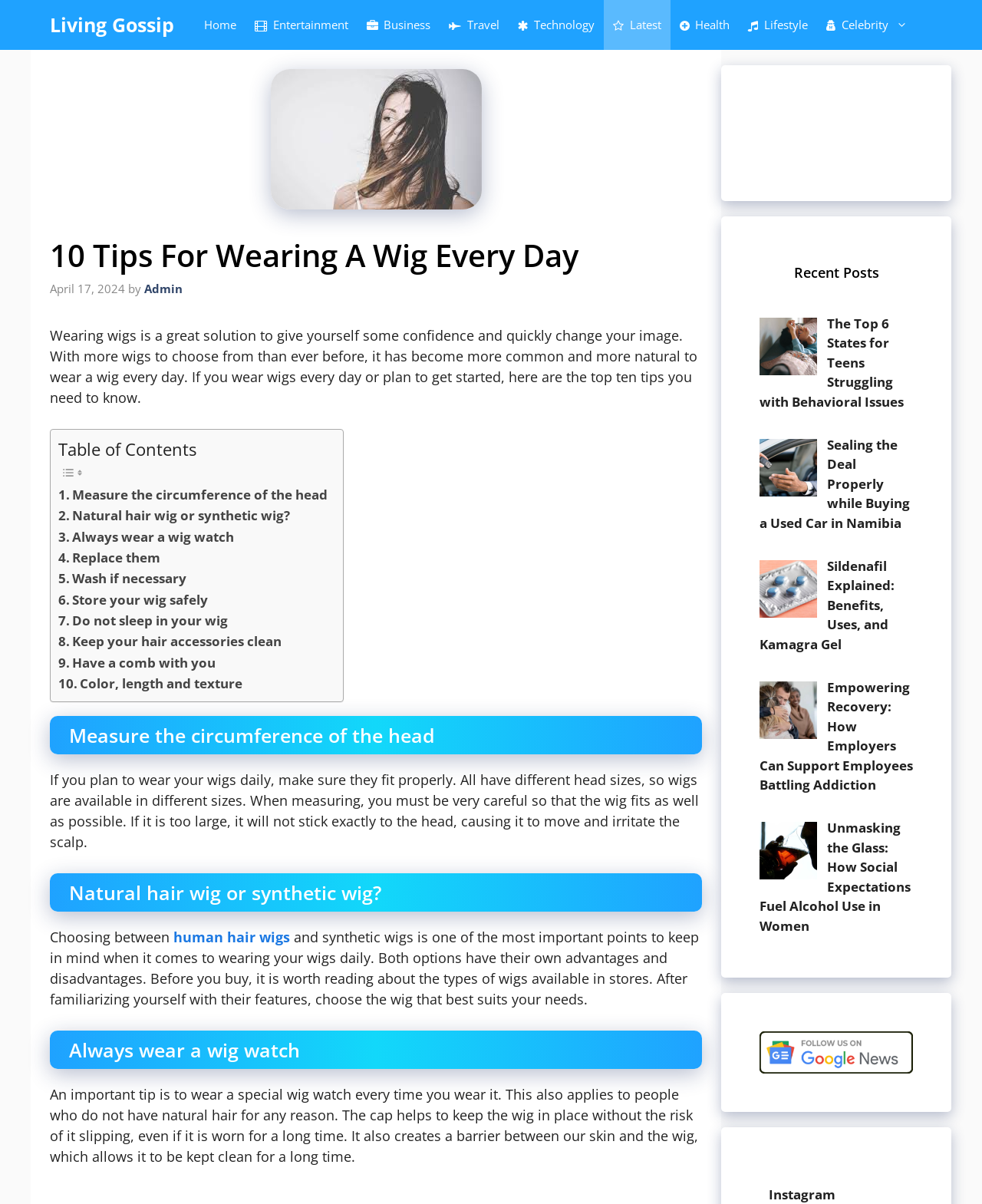Locate the bounding box coordinates of the segment that needs to be clicked to meet this instruction: "Read the article '10 Tips For Wearing A Wig Every Day'".

[0.051, 0.197, 0.715, 0.228]